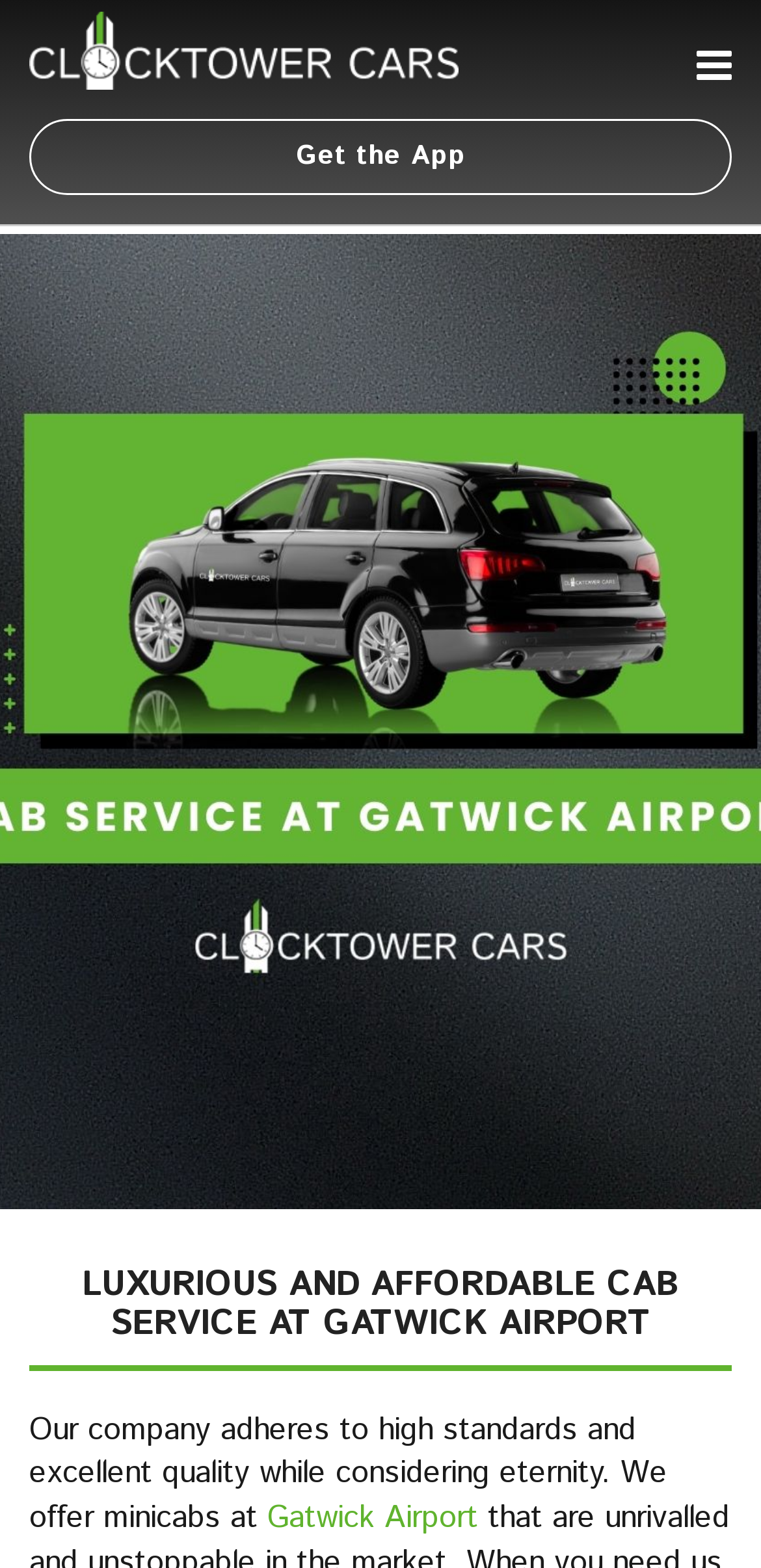How many links are located at the top of the webpage?
Please provide a single word or phrase as the answer based on the screenshot.

Three